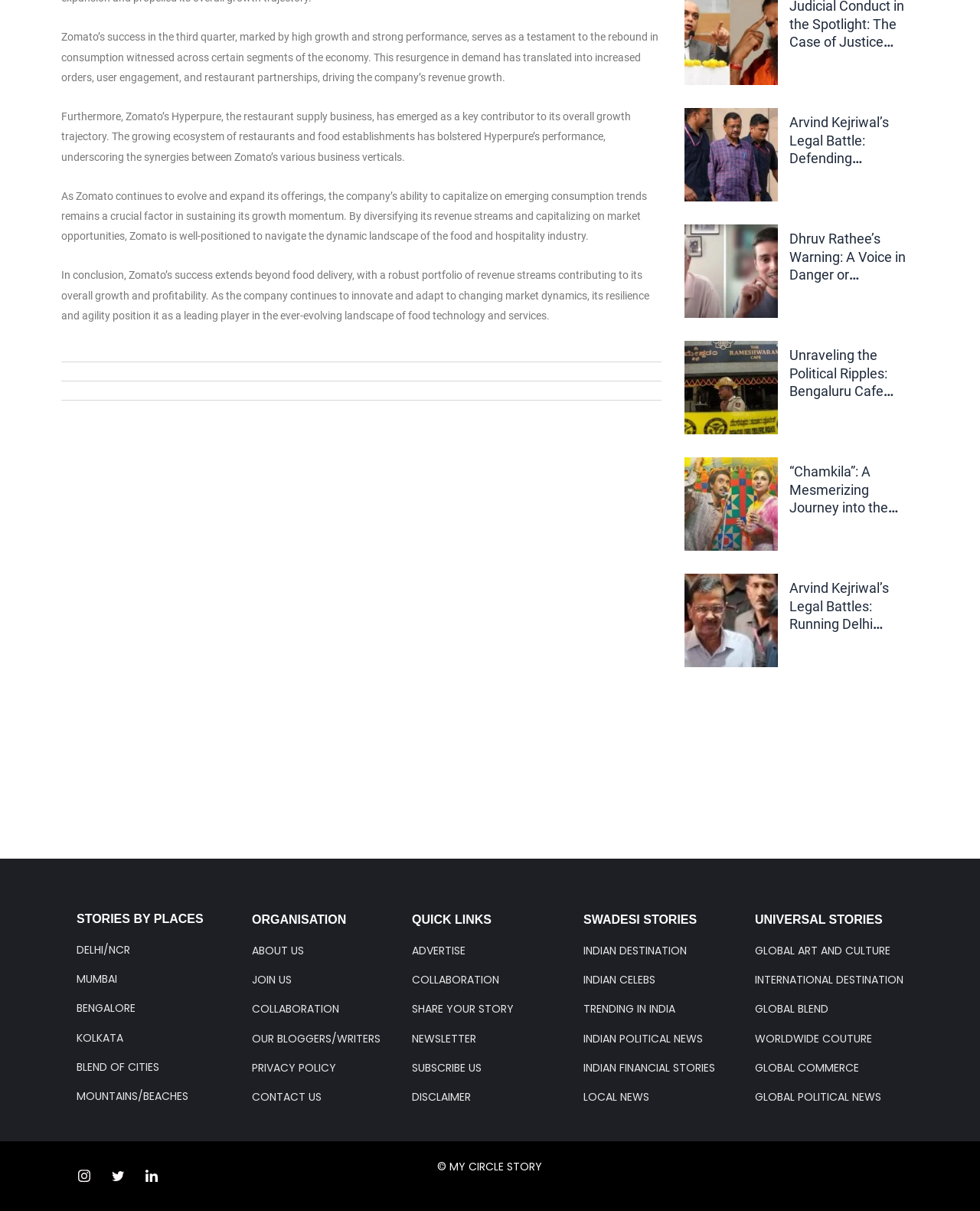Please find the bounding box coordinates of the element that needs to be clicked to perform the following instruction: "Learn about 'On-Page Optimization'". The bounding box coordinates should be four float numbers between 0 and 1, represented as [left, top, right, bottom].

None